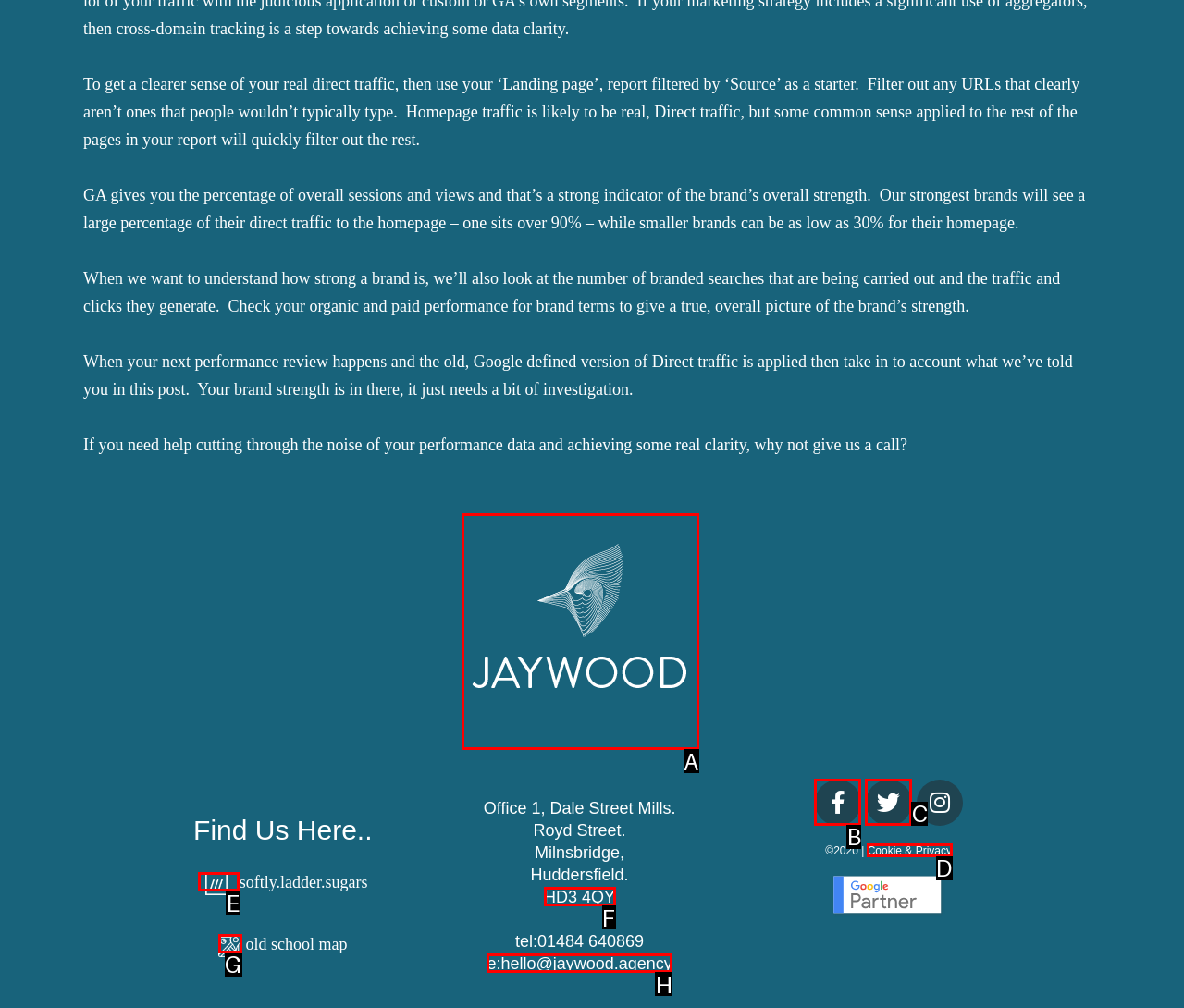Decide which UI element to click to accomplish the task: Submit news
Respond with the corresponding option letter.

None